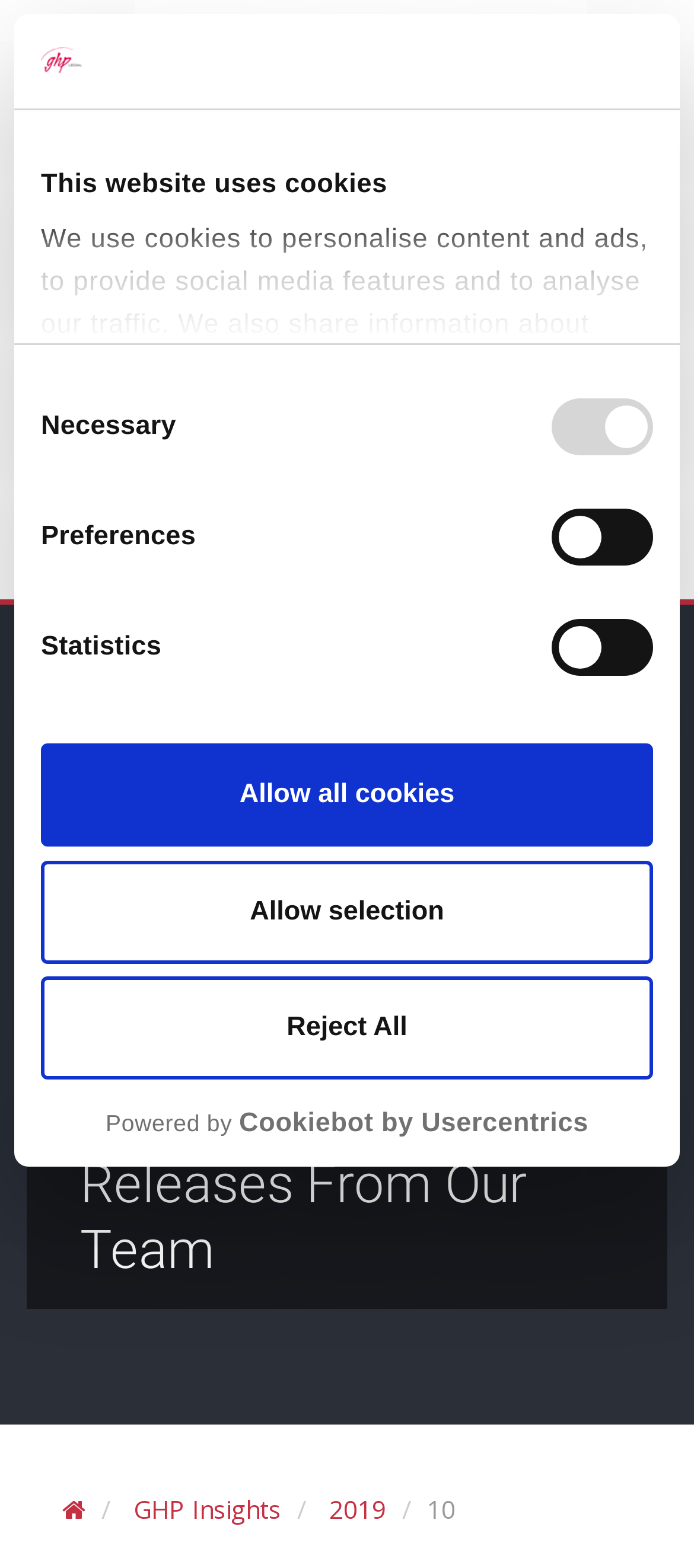Locate the bounding box of the UI element described in the following text: "Log in".

None